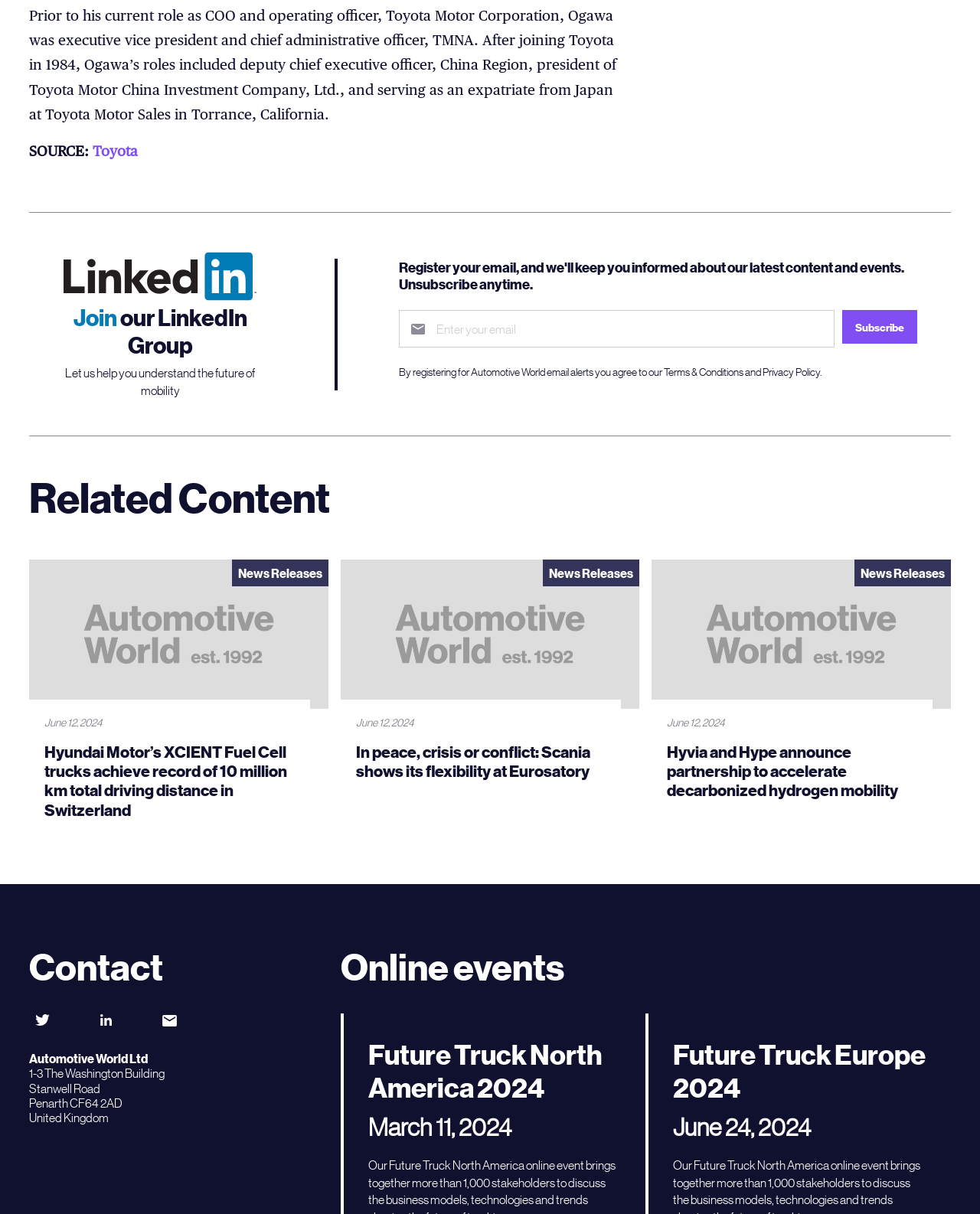Please locate the bounding box coordinates for the element that should be clicked to achieve the following instruction: "Read the news release about Hyundai Motor’s XCIENT Fuel Cell trucks". Ensure the coordinates are given as four float numbers between 0 and 1, i.e., [left, top, right, bottom].

[0.045, 0.611, 0.293, 0.675]